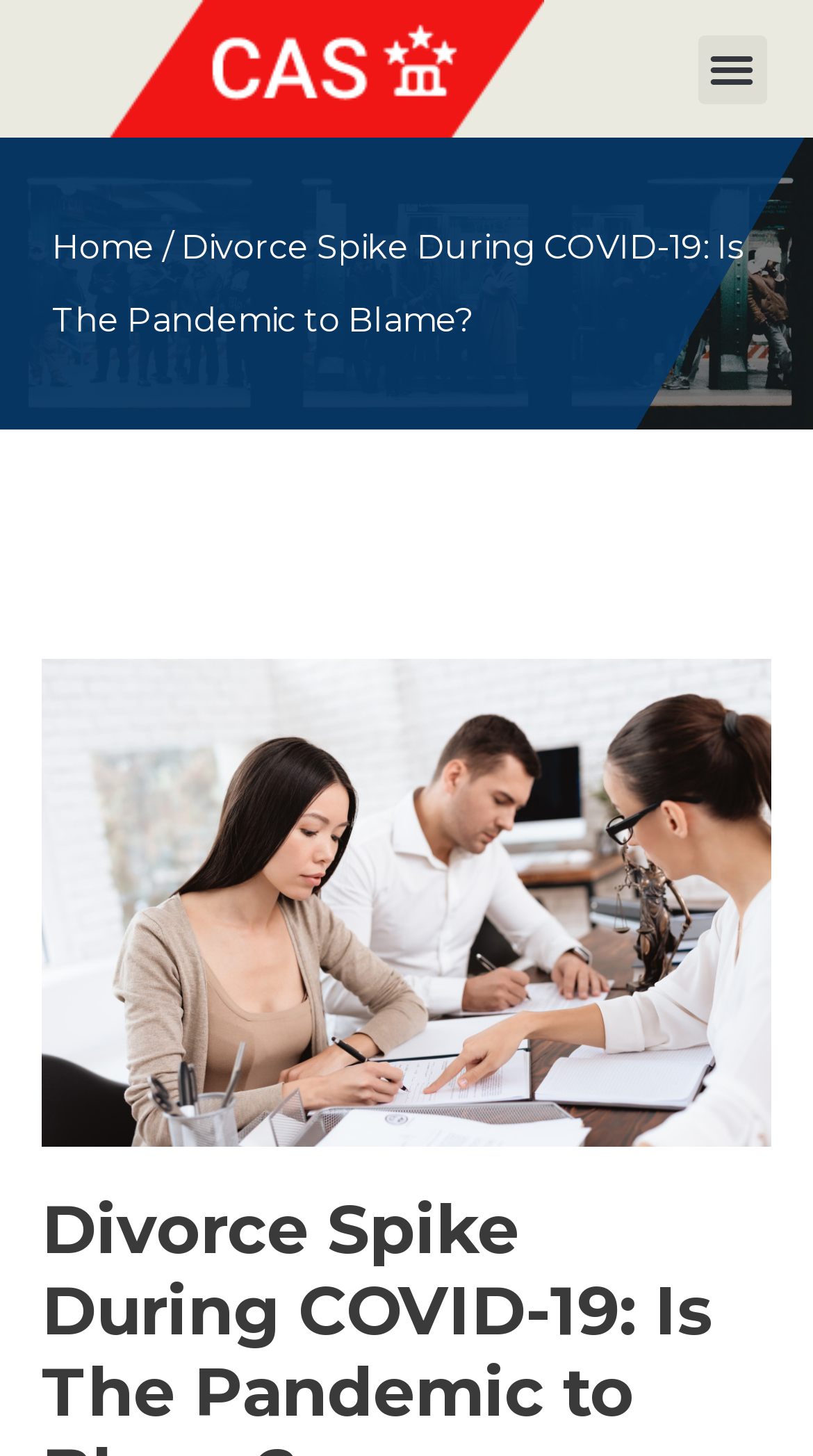Please find and provide the title of the webpage.

Divorce Spike During COVID-19: Is The Pandemic to Blame?